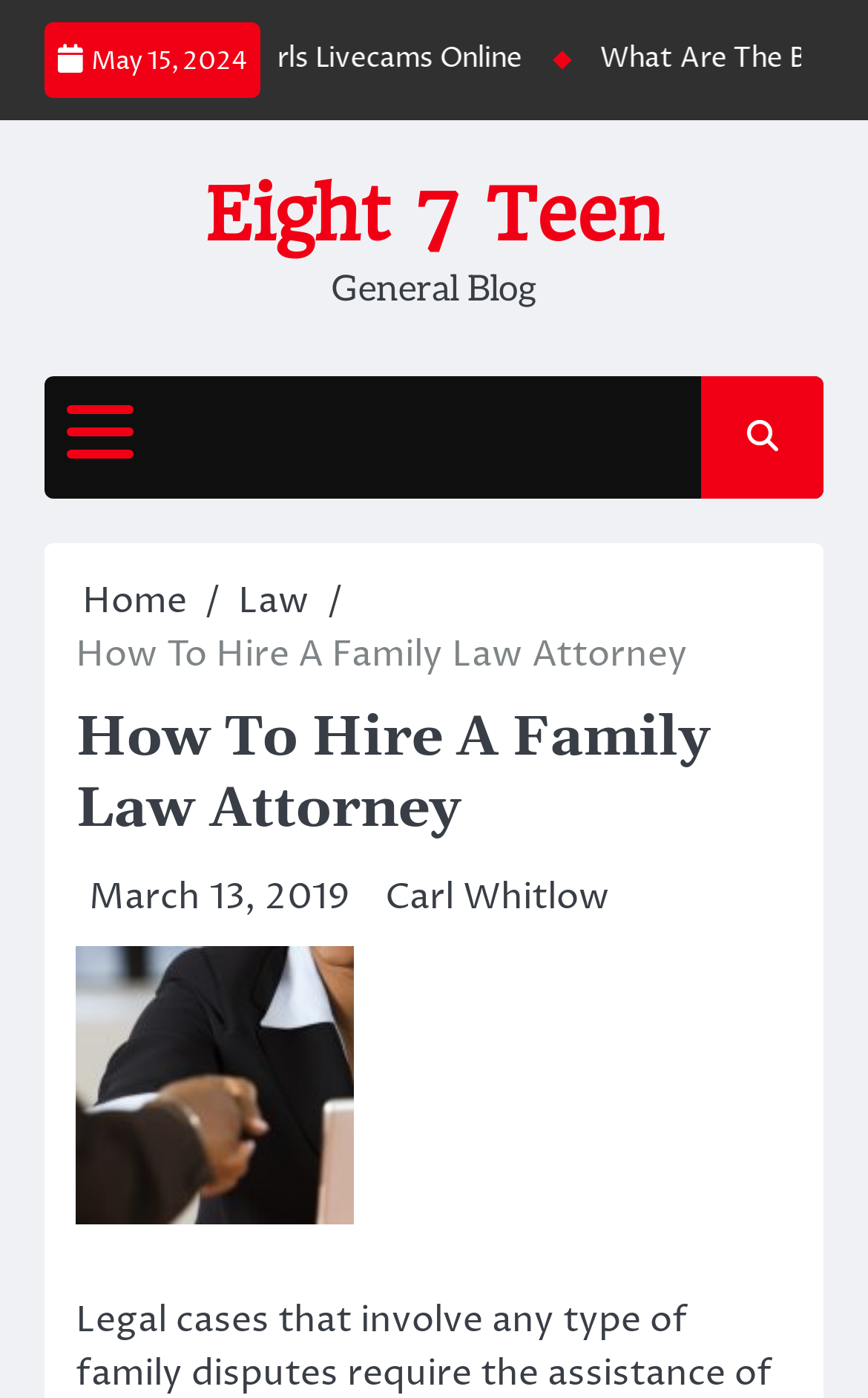Give an in-depth explanation of the webpage layout and content.

The webpage appears to be a blog post titled "How To Hire A Family Law Attorney" with a publication date of March 13, 2019. At the top left, there is a date "May 15, 2024" displayed. Below it, there is a link to another article titled "What Are The Benefits of Laser Gum Surgery". 

To the right of the date, there is a link to the website's homepage, "Eight 7 Teen", and a label "General Blog". A button with no text is located above the link, which controls the primary menu. On the right side, there is another link with no text.

The main content of the webpage is divided into sections. The breadcrumbs navigation is located at the top, showing the path "Home" > "Law" > "How To Hire A Family Law Attorney". Below the breadcrumbs, there is a header with the same title as the webpage. 

Under the header, there is a link to the publication date "March 13, 2019", and a time indicator with no text. To the right of the date, there is a link to the author's name, "Carl Whitlow". 

The meta description suggests that the blog post is about hiring a family law attorney, but the content of the webpage is not explicitly described in the accessibility tree.